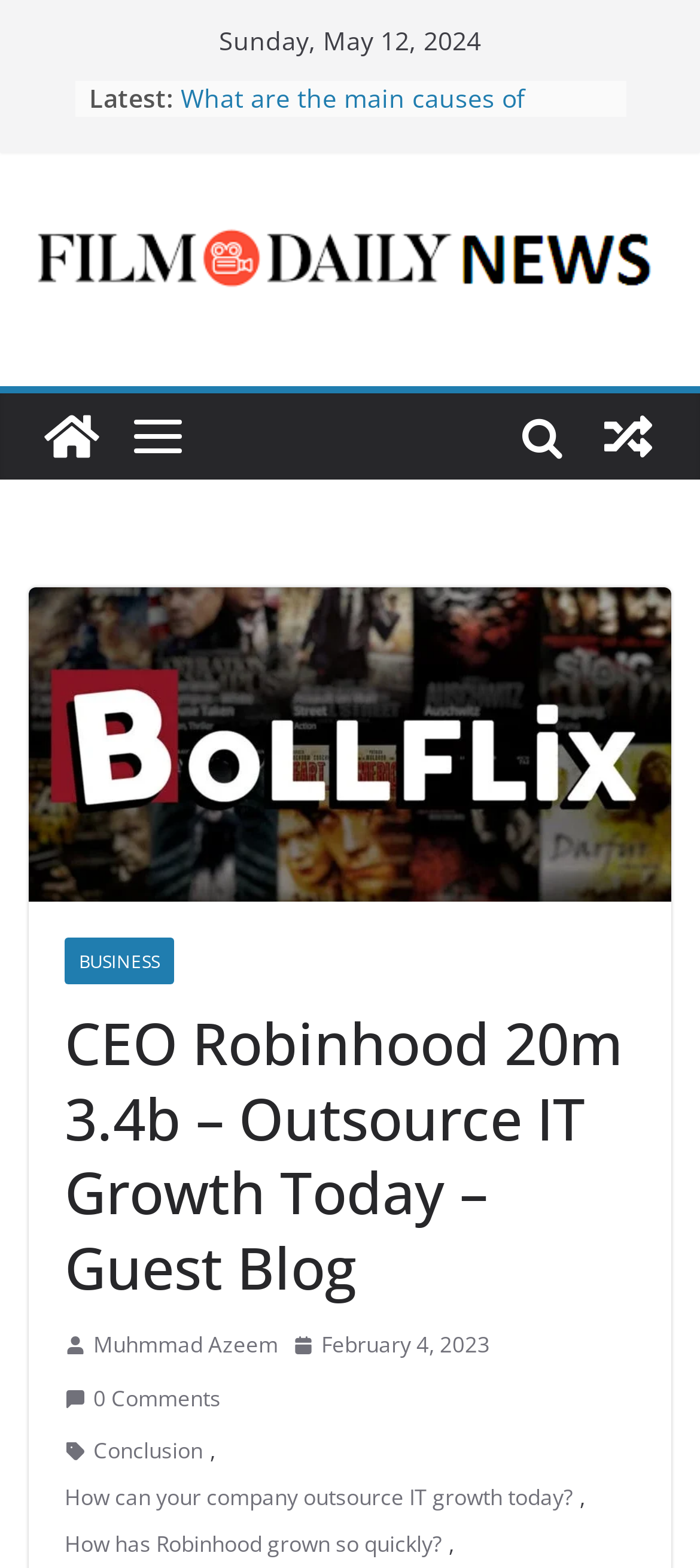Provide a one-word or short-phrase response to the question:
How many comments are there on the article?

0